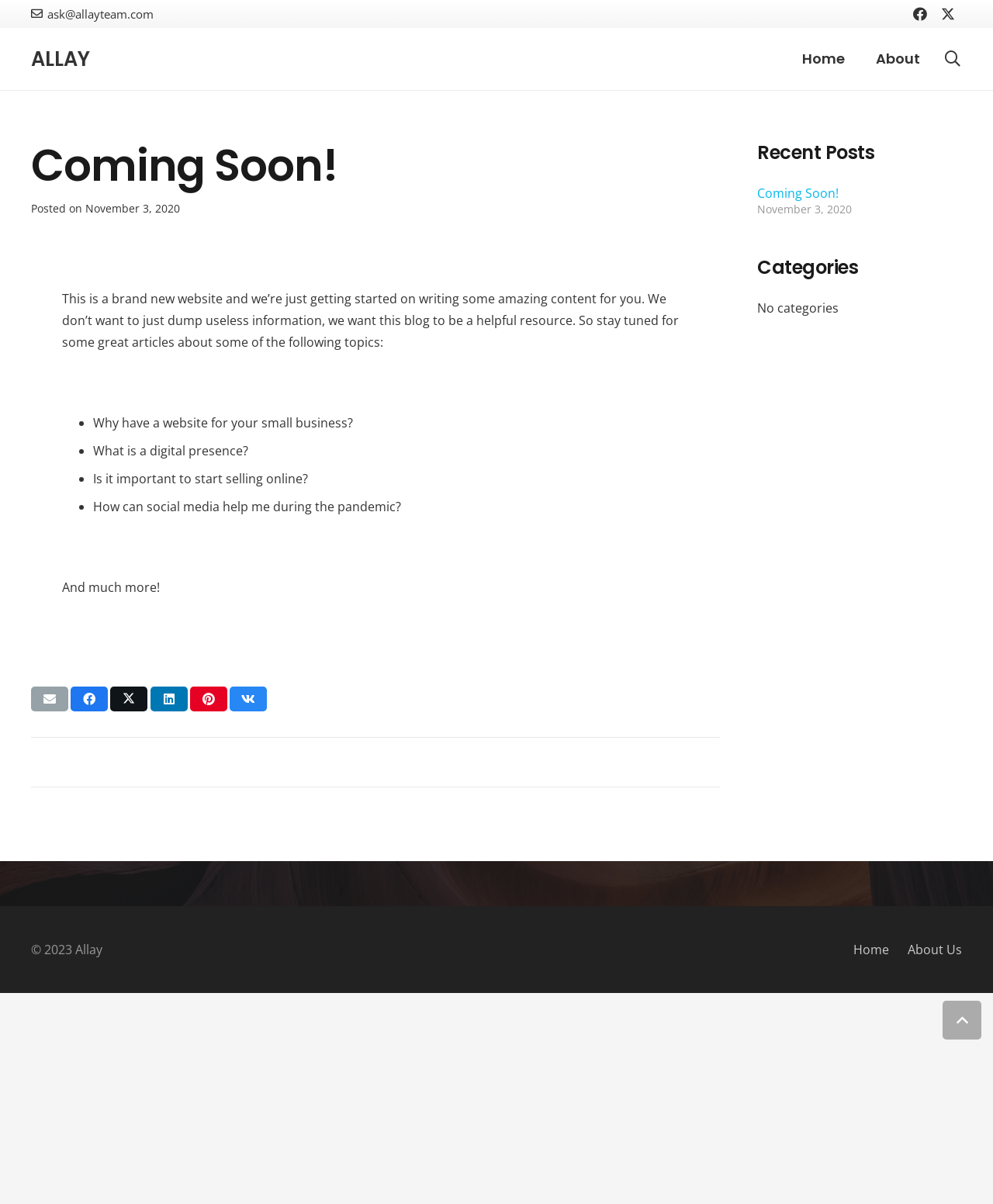Please determine the bounding box of the UI element that matches this description: aria-label="Pin this" title="Pin this". The coordinates should be given as (top-left x, top-left y, bottom-right x, bottom-right y), with all values between 0 and 1.

[0.191, 0.57, 0.229, 0.591]